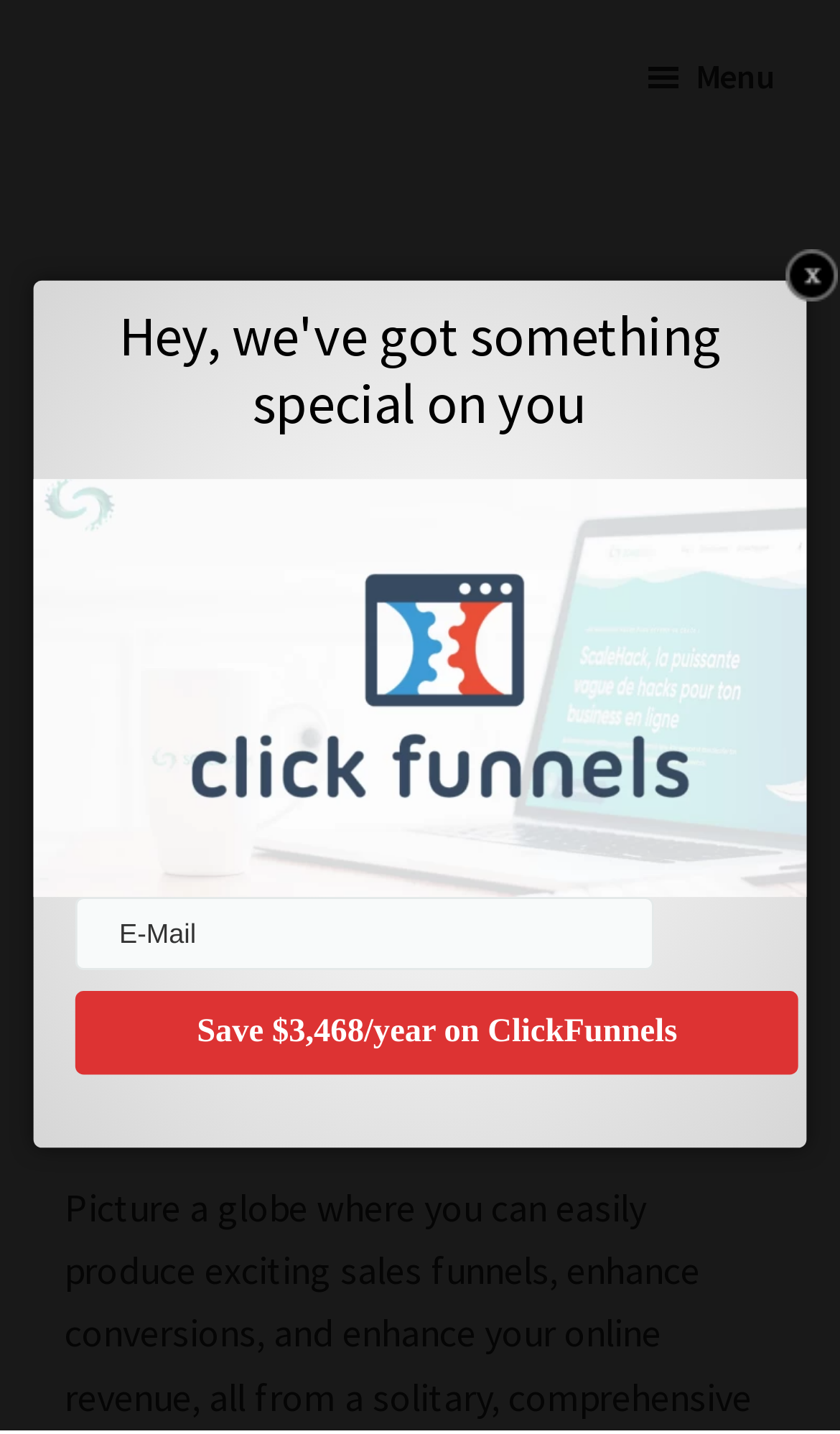Refer to the image and provide a thorough answer to this question:
What is the call-to-action on the webpage?

The prominent button 'Save $3,468/year on ClickFunnels' is a call-to-action, encouraging users to take action and sign up for ClickFunnels to avail the offer.